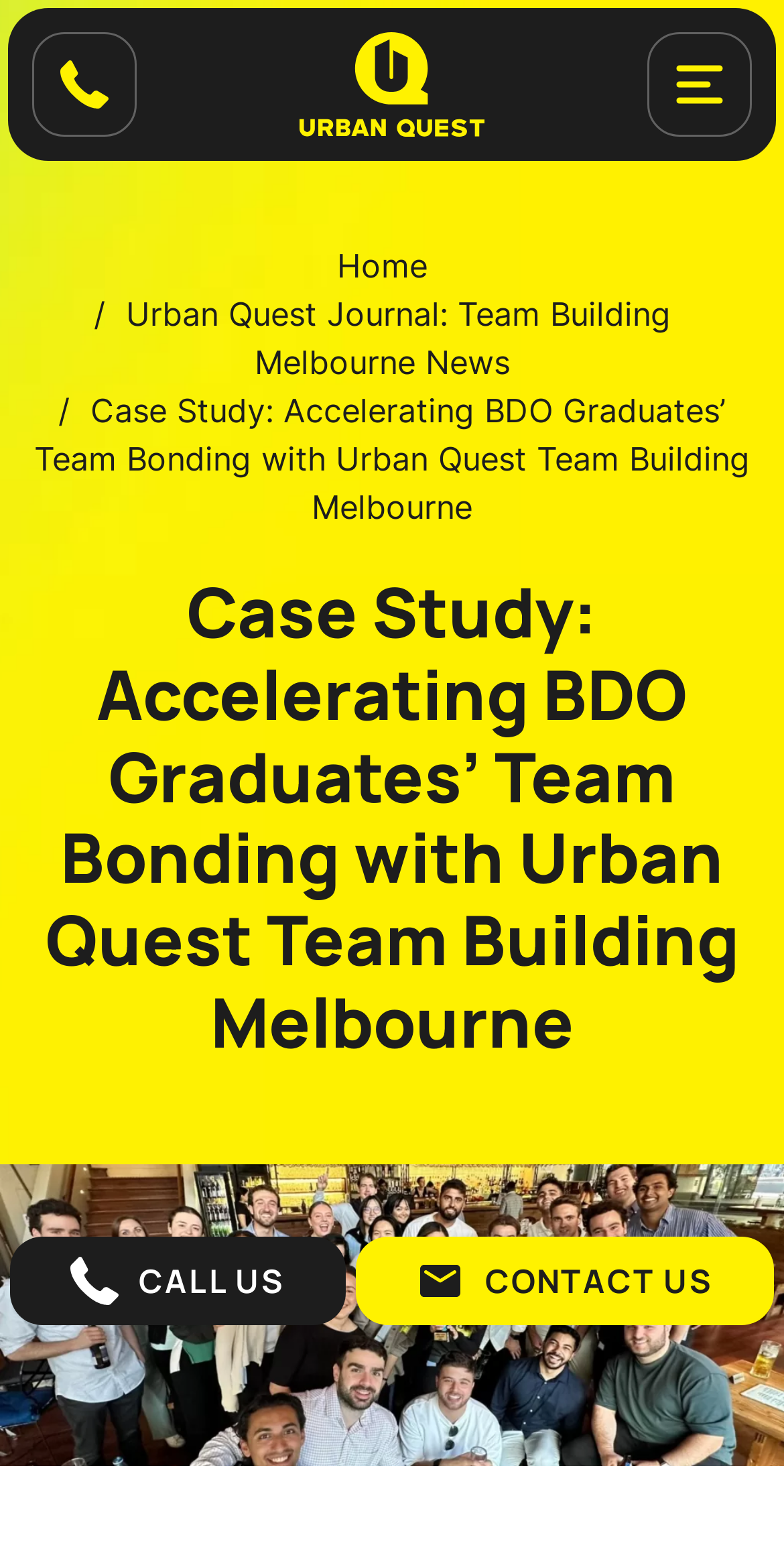What is the name of the team building company?
Refer to the image and respond with a one-word or short-phrase answer.

Urban Quest